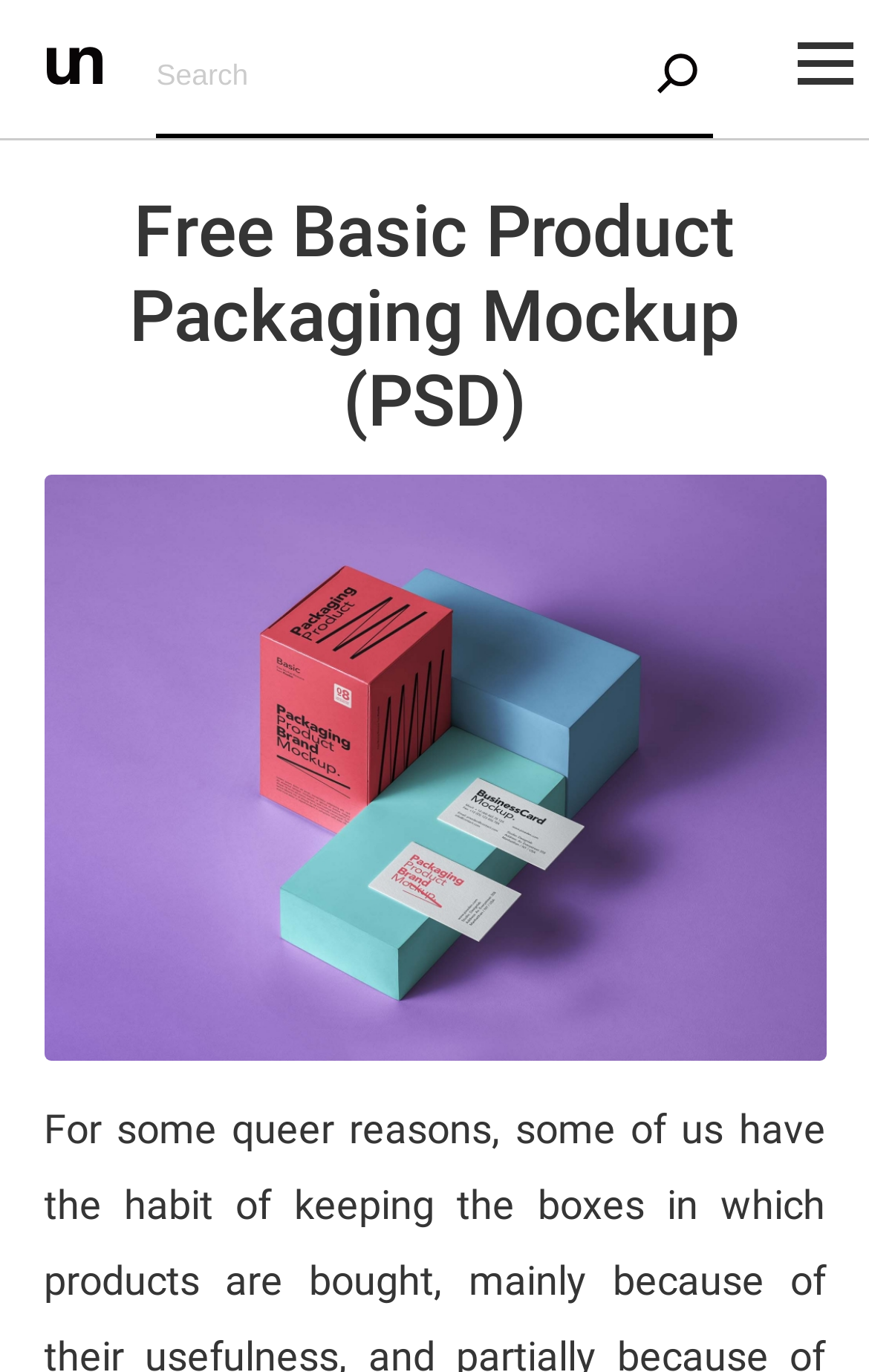From the webpage screenshot, identify the region described by name="s" placeholder="Search". Provide the bounding box coordinates as (top-left x, top-left y, bottom-right x, bottom-right y), with each value being a floating point number between 0 and 1.

[0.18, 0.011, 0.82, 0.101]